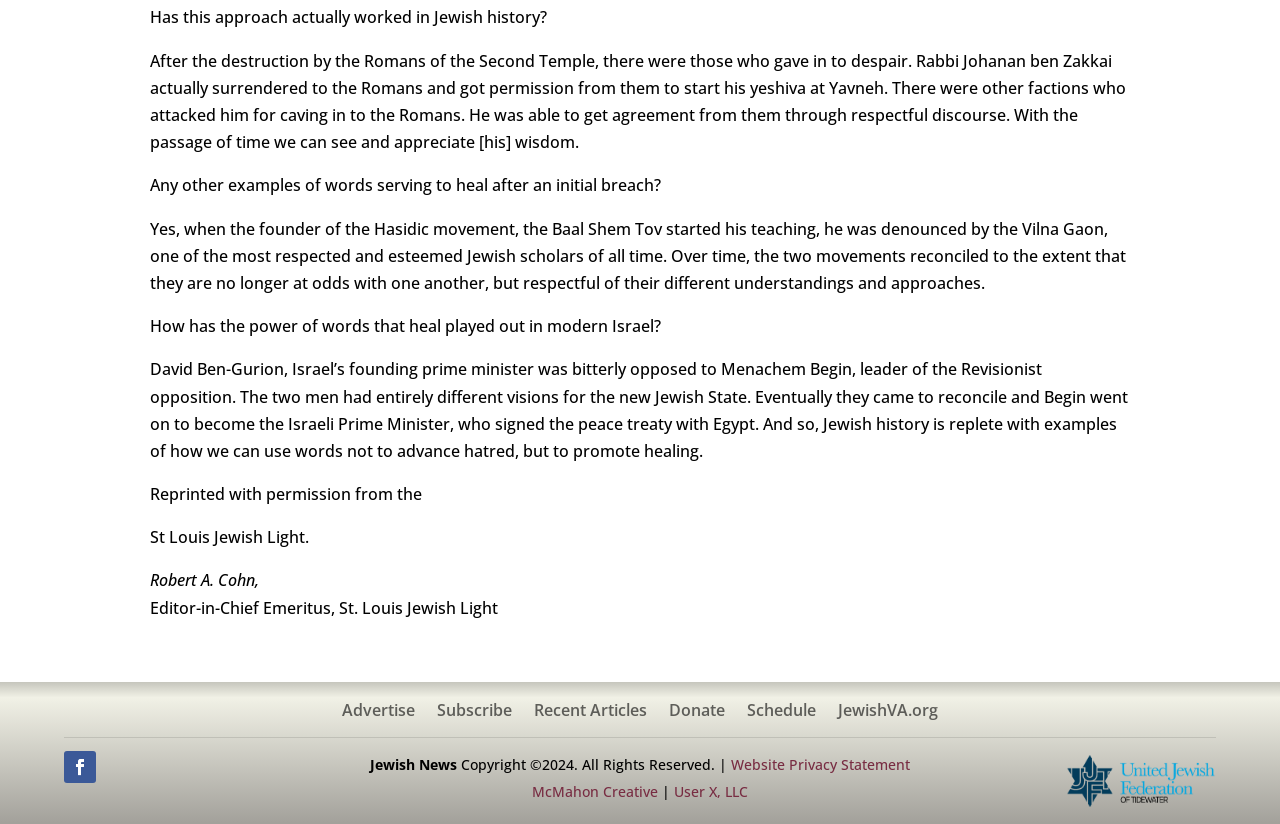Locate the bounding box coordinates of the area to click to fulfill this instruction: "Go to JewishVA.org". The bounding box should be presented as four float numbers between 0 and 1, in the order [left, top, right, bottom].

[0.655, 0.853, 0.733, 0.879]